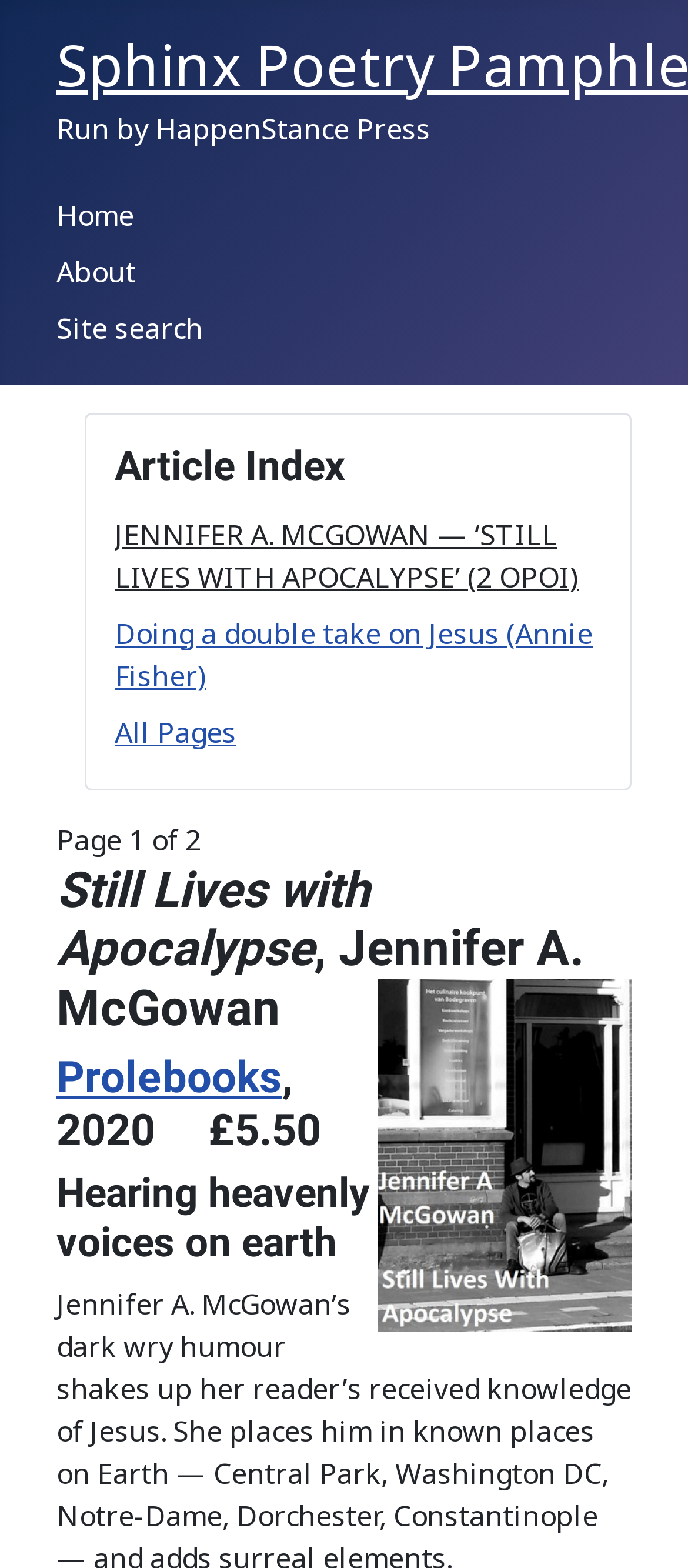What is the name of the author of the article 'Still Lives with Apocalypse'?
Using the visual information, answer the question in a single word or phrase.

Jennifer A. McGowan